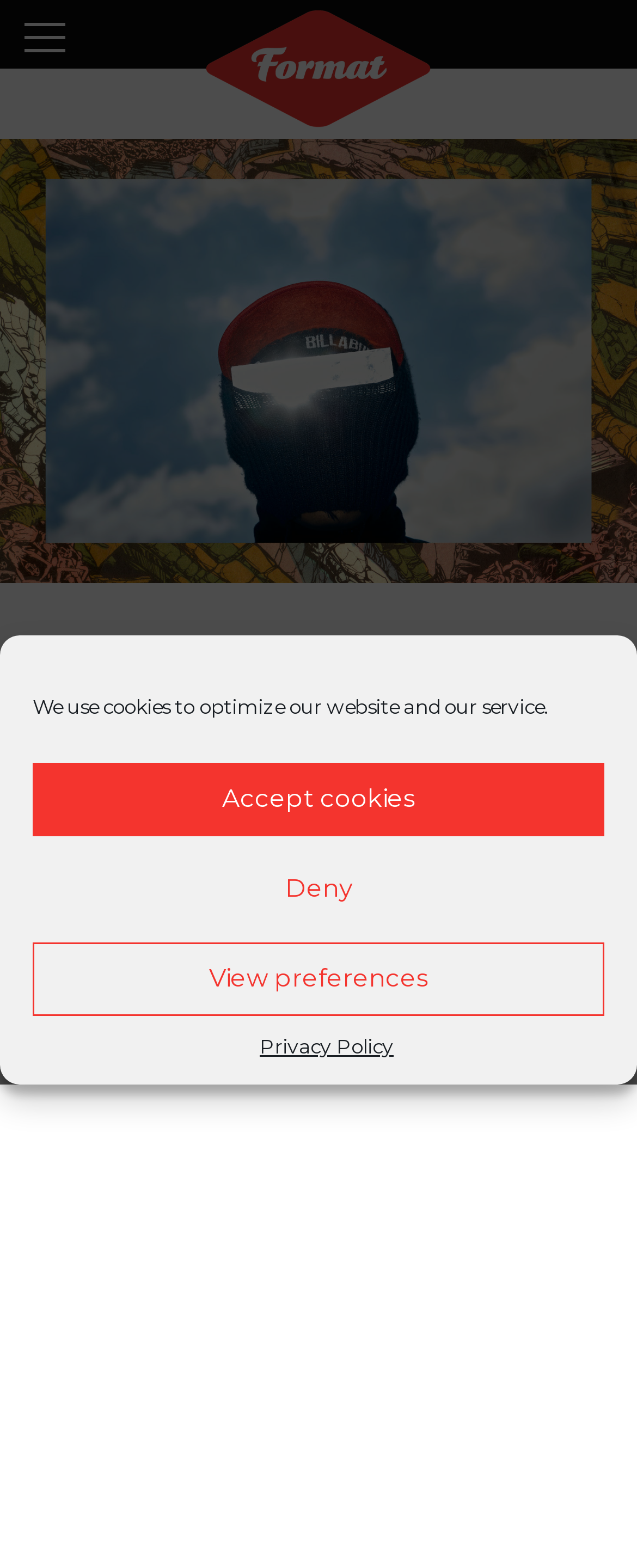From the image, can you give a detailed response to the question below:
What is the name of the festival?

The name of the festival can be determined by looking at the image element with the text 'Format Festival' and also by observing the heading element 'Shine Heroes' which is likely related to the festival.